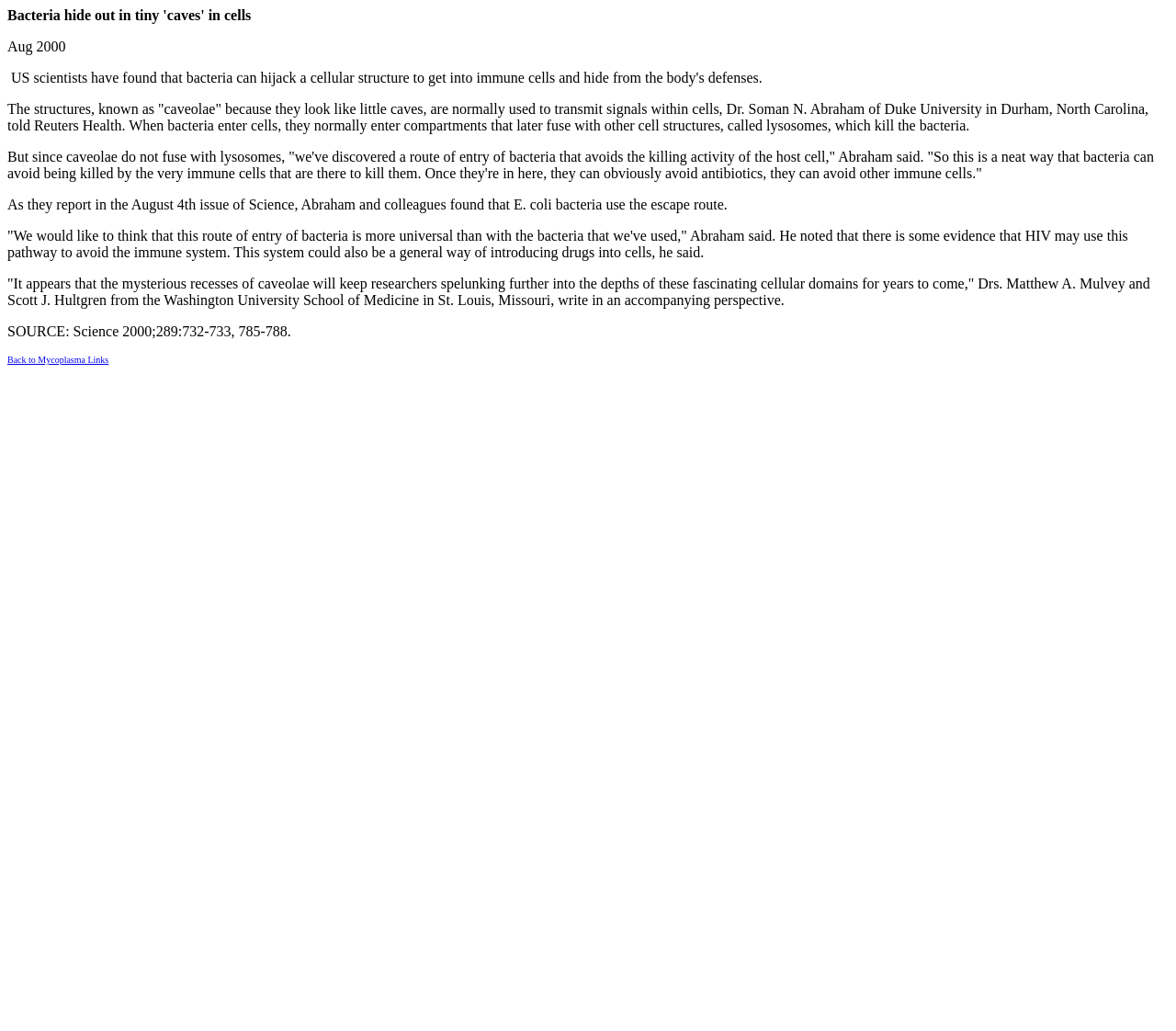Please analyze the image and provide a thorough answer to the question:
What is the potential use of this discovery?

Dr. Abraham noted that this system could also be a general way of introducing drugs into cells, which is a potential use of this discovery.